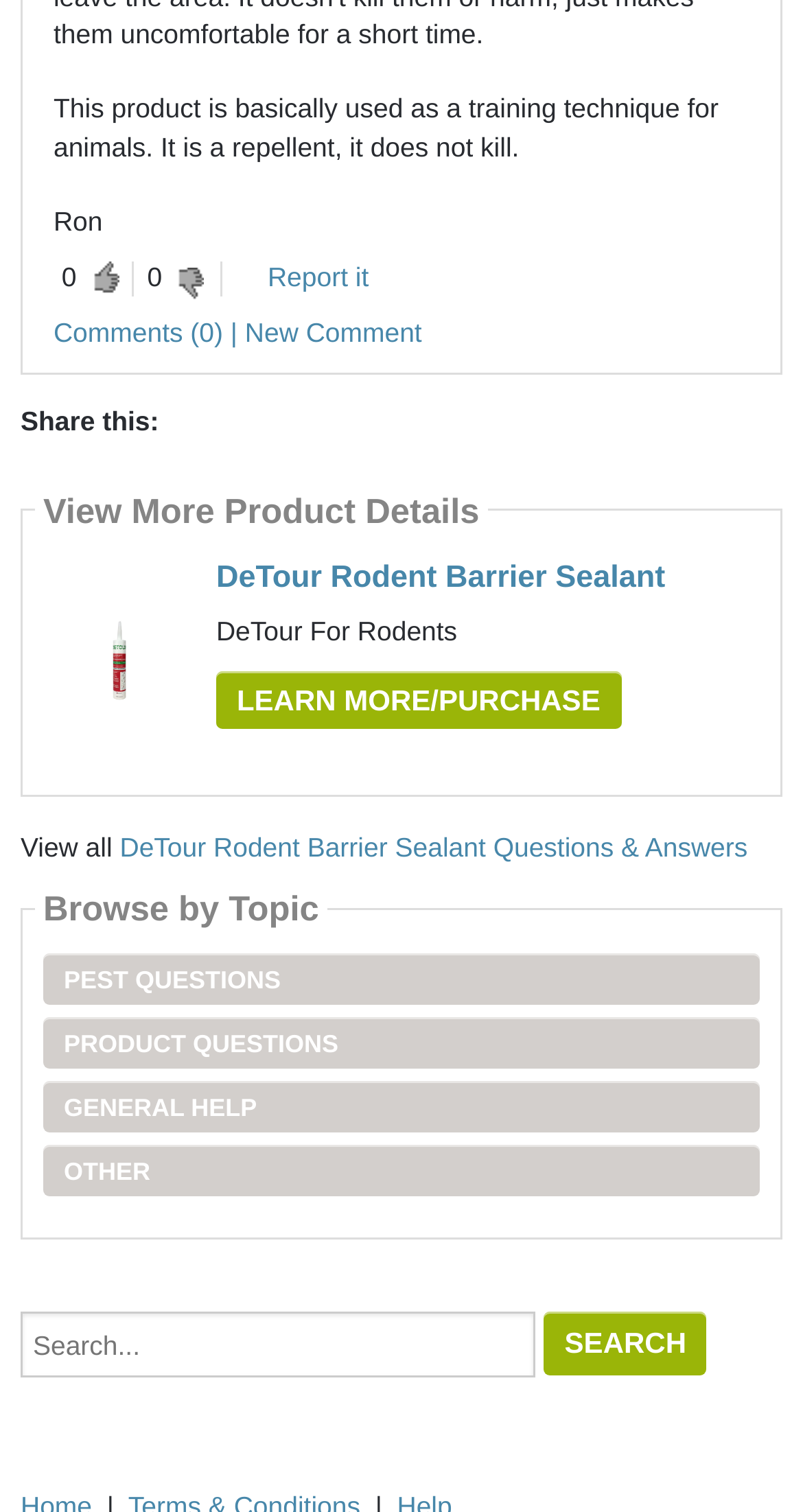Please determine the bounding box coordinates for the element that should be clicked to follow these instructions: "Browse by topic 'PEST QUESTIONS'".

[0.054, 0.63, 0.946, 0.664]